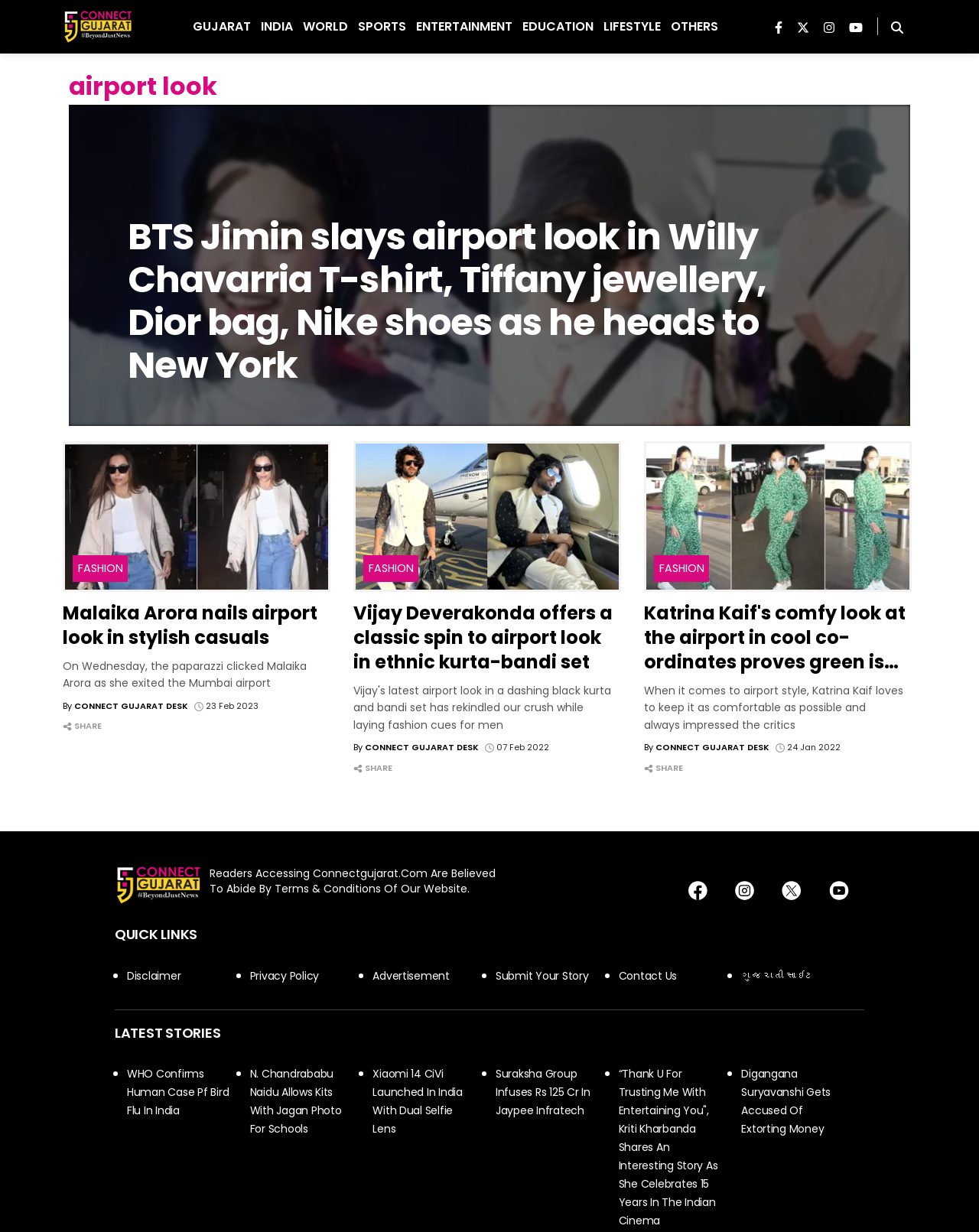What is the category of the article about Malaika Arora?
Provide a thorough and detailed answer to the question.

The article about Malaika Arora is categorized under 'Fashion' as it talks about her airport look and style.